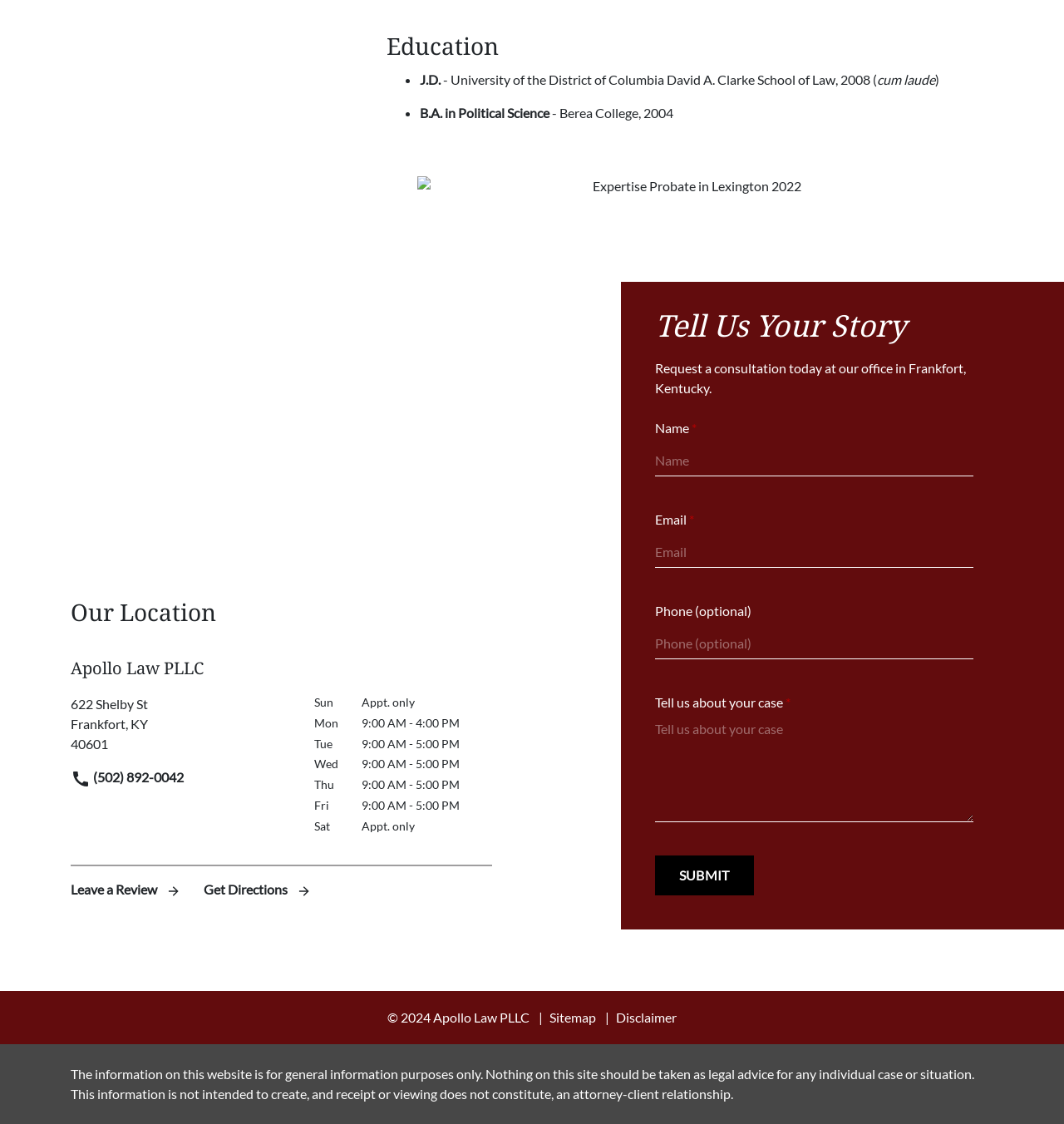Give a concise answer using only one word or phrase for this question:
What are the office hours of the law firm?

Varies by day